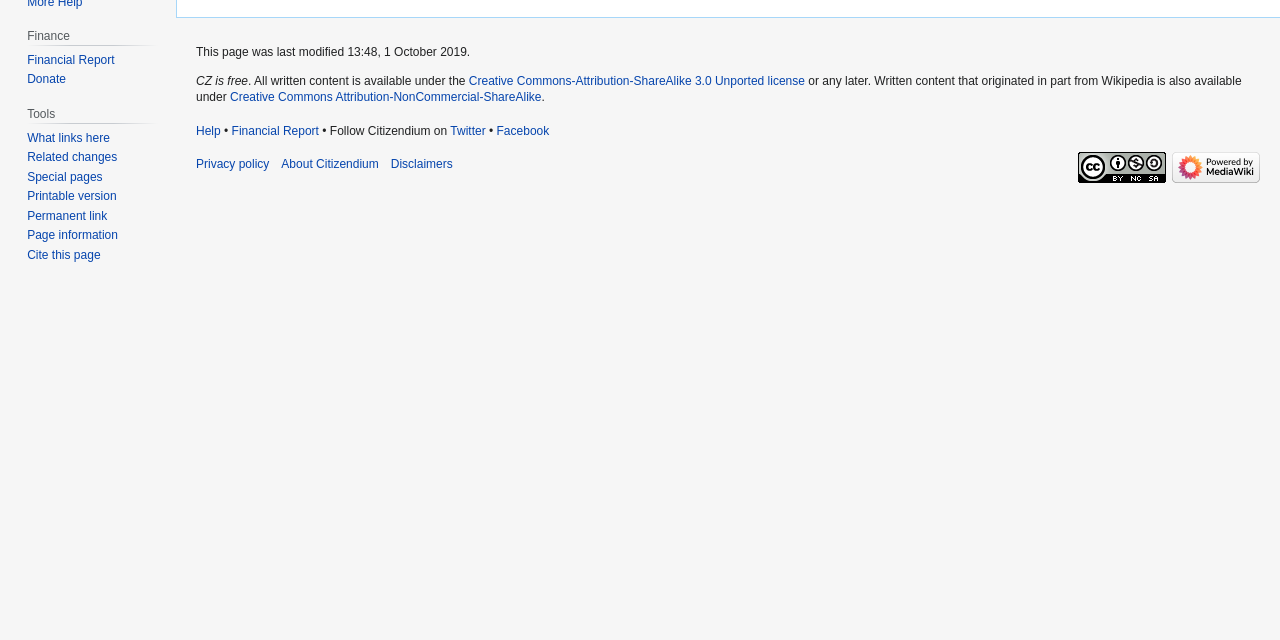Identify the bounding box coordinates for the UI element described as: "CREDITS".

None